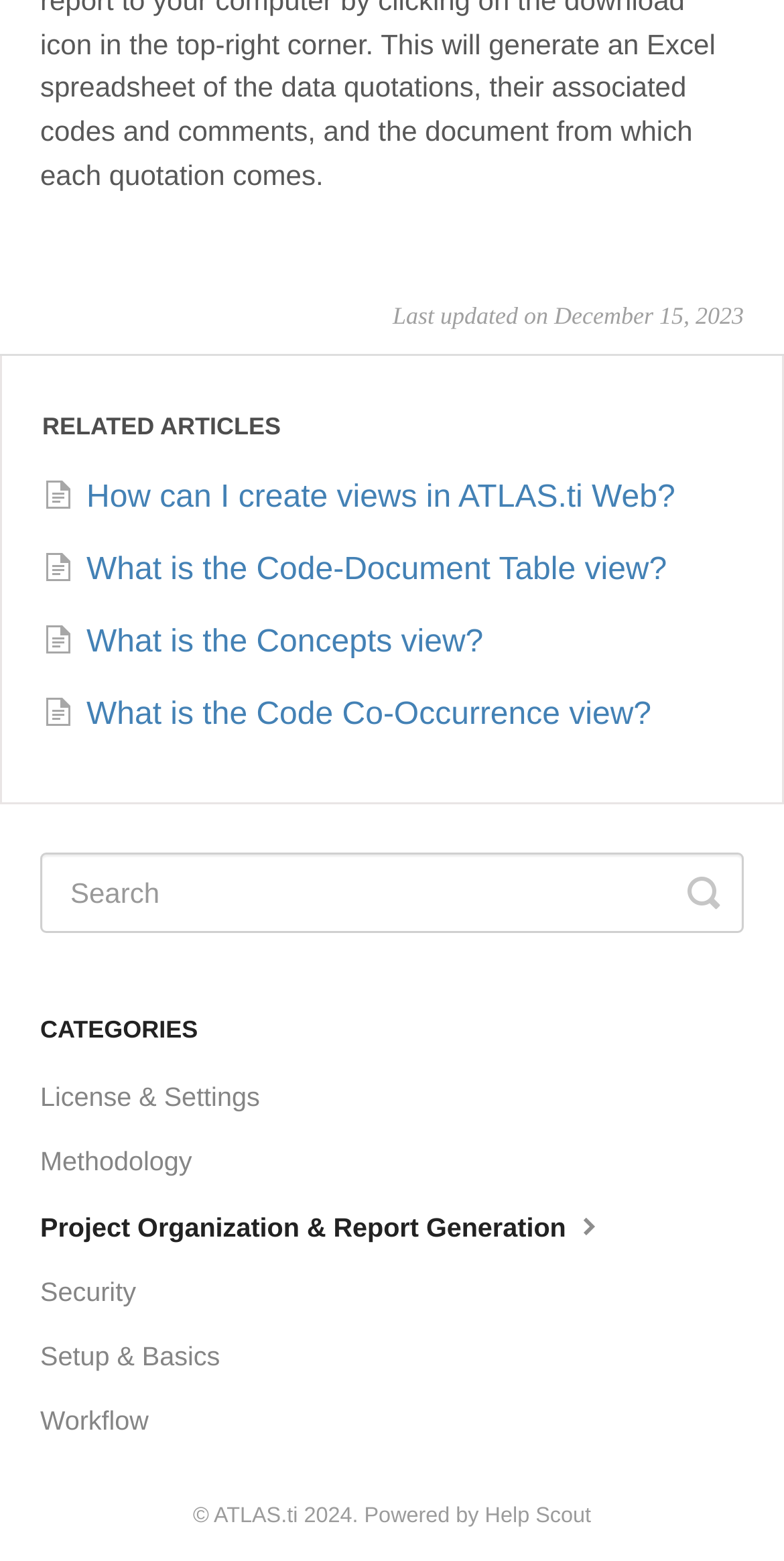Pinpoint the bounding box coordinates of the clickable element needed to complete the instruction: "Search for something". The coordinates should be provided as four float numbers between 0 and 1: [left, top, right, bottom].

[0.051, 0.547, 0.949, 0.598]